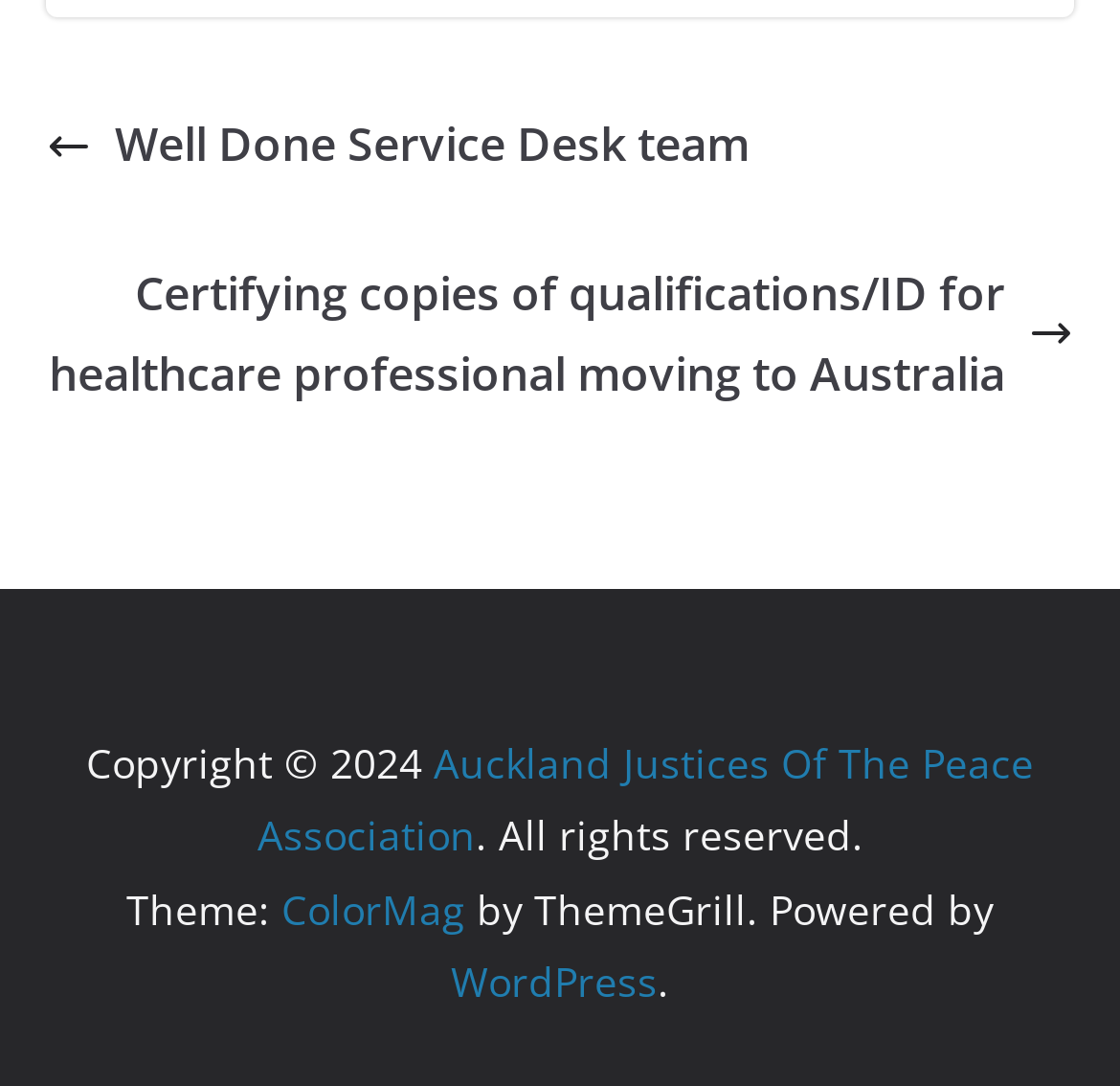What is the platform that powers the webpage?
Based on the image, provide a one-word or brief-phrase response.

WordPress